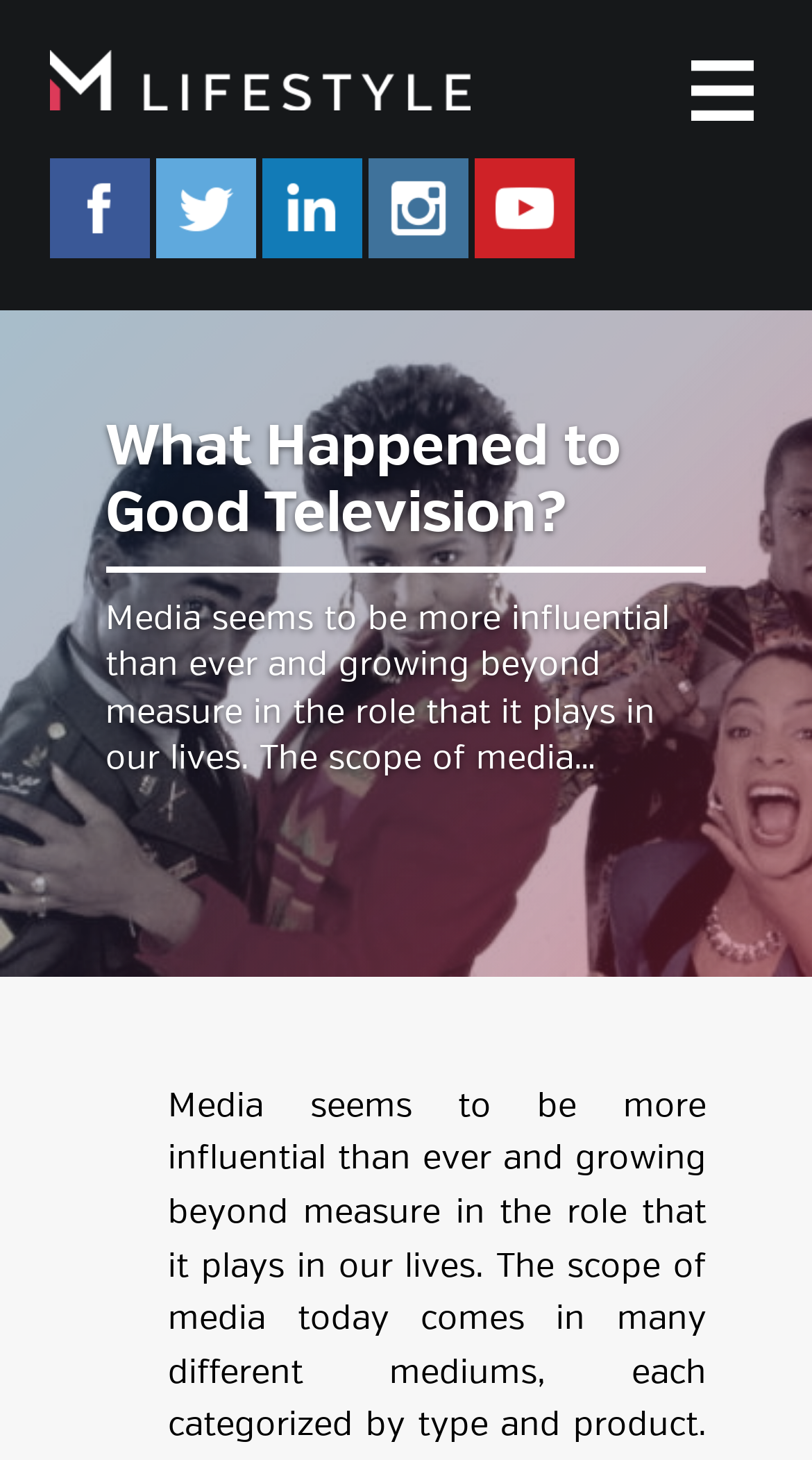Is the article about media?
Answer the question based on the image using a single word or a brief phrase.

Yes